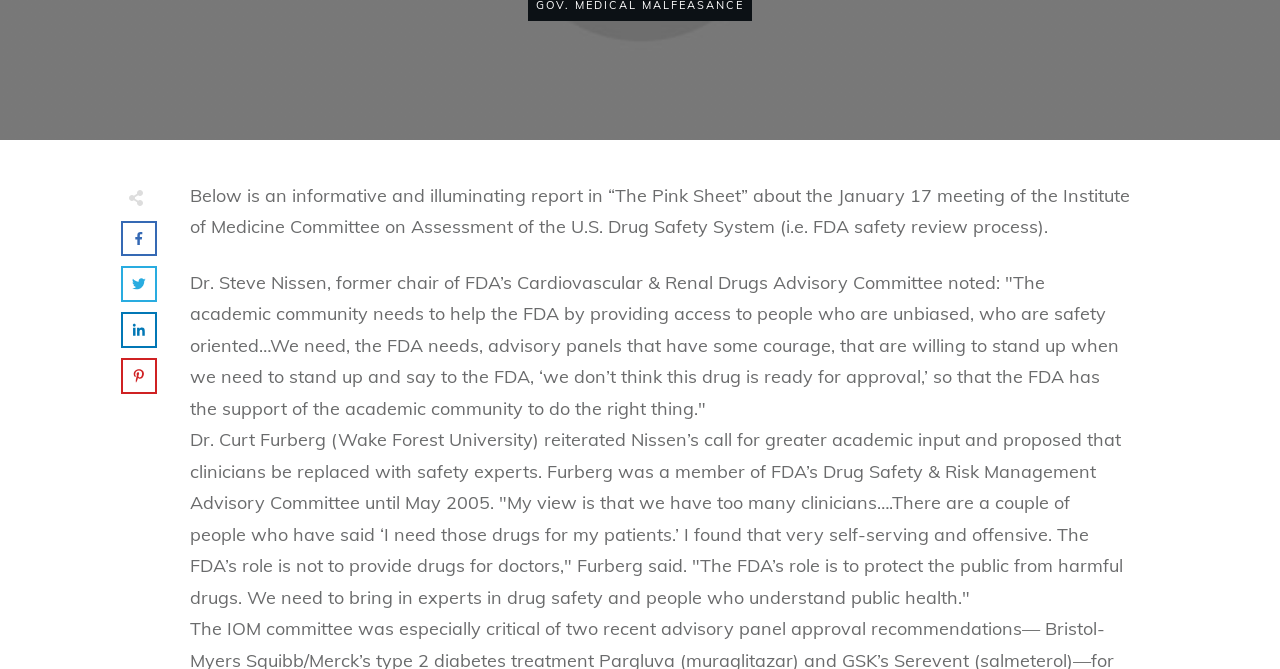From the webpage screenshot, identify the region described by Qualify for Designer. Provide the bounding box coordinates as (top-left x, top-left y, bottom-right x, bottom-right y), with each value being a floating point number between 0 and 1.

None